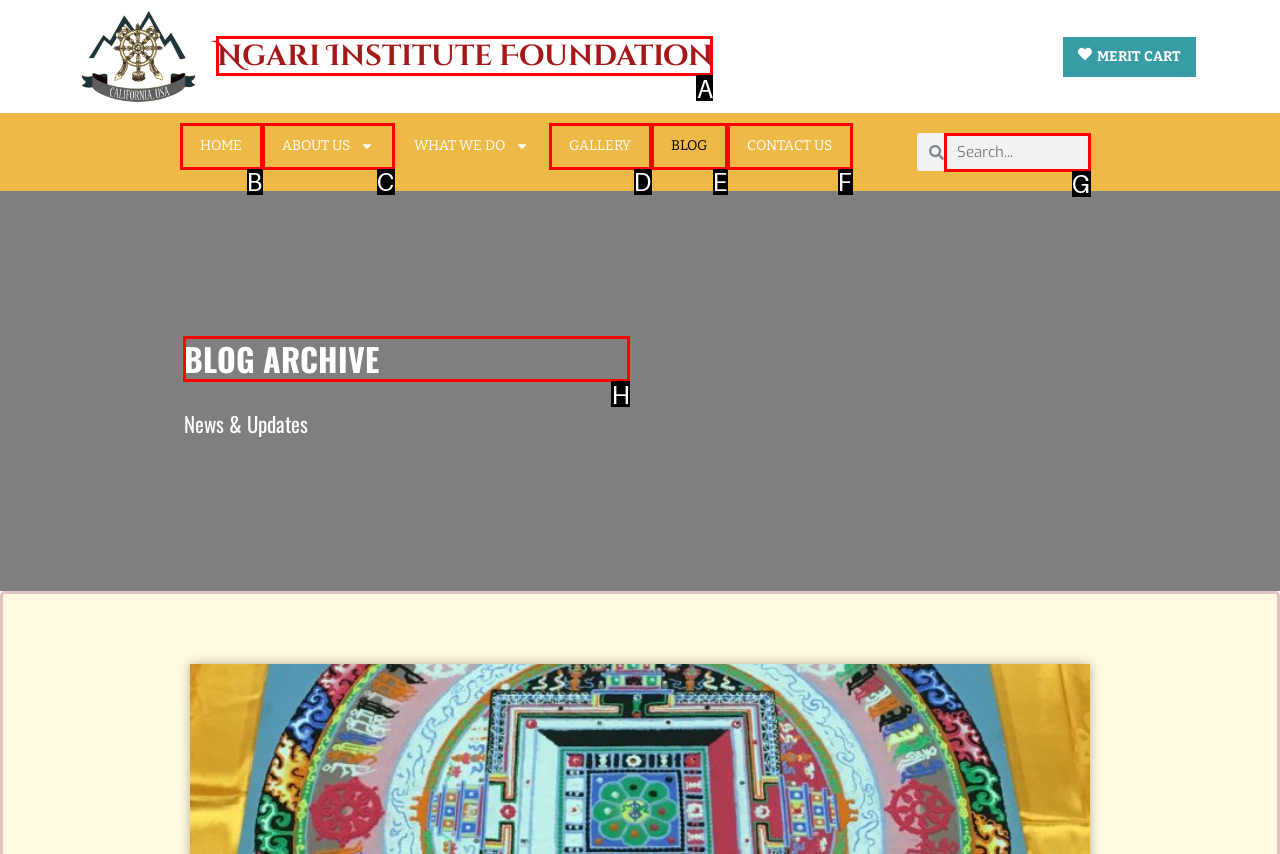From the given options, tell me which letter should be clicked to complete this task: view blog archive
Answer with the letter only.

H